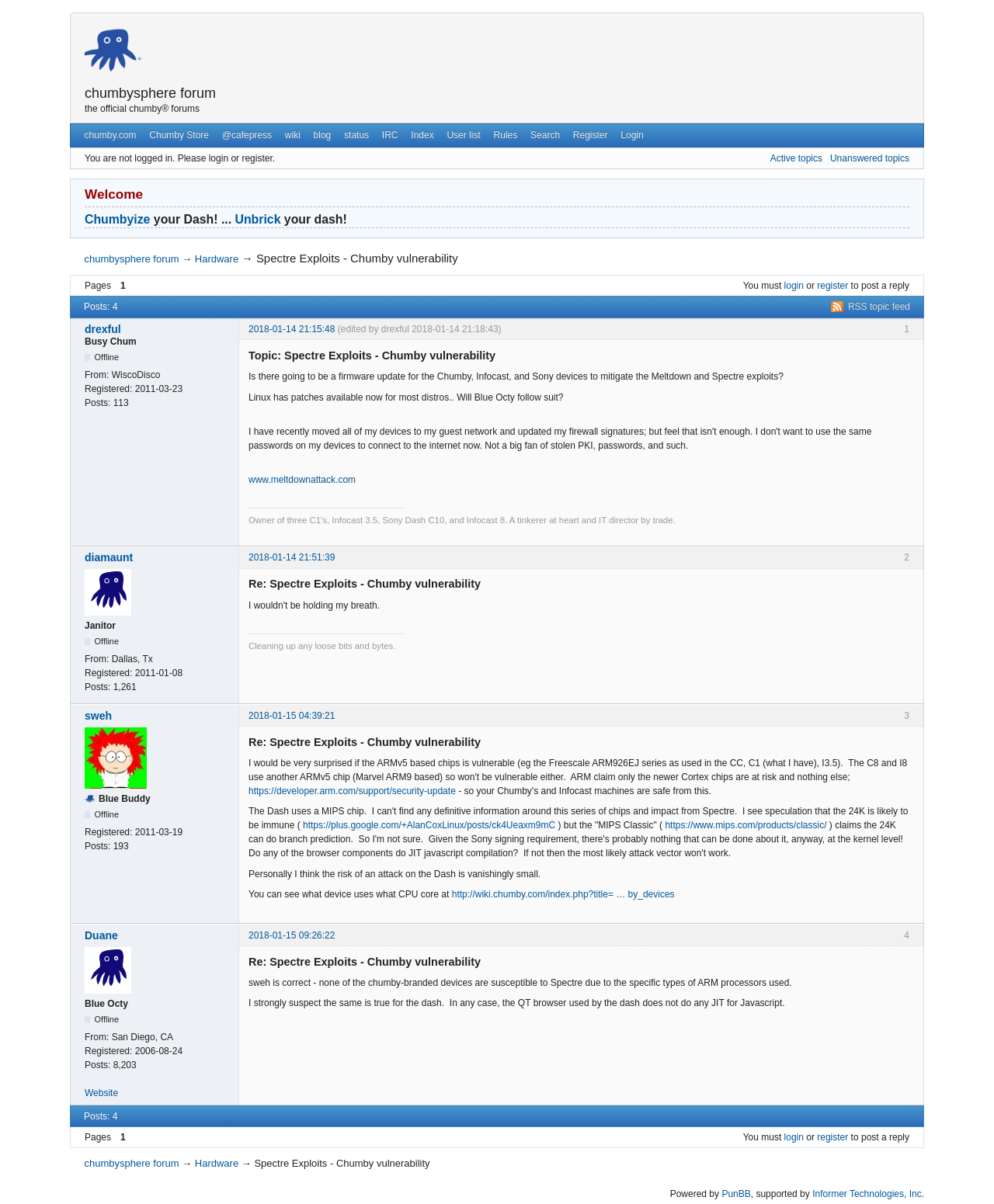Offer a thorough description of the webpage.

This webpage is a forum discussion page titled "Spectre Exploits - Chumby vulnerability" on the chumbysphere forum. At the top, there is a logo image and a link to the chumbysphere forum, followed by a row of links to various sections of the website, including the wiki, blog, and status pages.

Below this, there is a notification that the user is not logged in, with links to login or register. On the right side of the page, there are links to active topics, unanswered topics, and a search function.

The main content of the page is a discussion thread with four posts. The first post, titled "Welcome," is from a user named drexful, who asks about firmware updates for Chumby devices to mitigate the Meltdown and Spectre exploits. The post includes two links to external websites.

The second post, from diamaunt, responds to the original post. The third post, from sweh, also responds to the original post. Each of these posts includes information about the user who made the post, including their username, registration date, and number of posts.

Throughout the page, there are various headings and links to other topics and external websites. At the bottom of the page, there are links to the next page of the discussion thread.